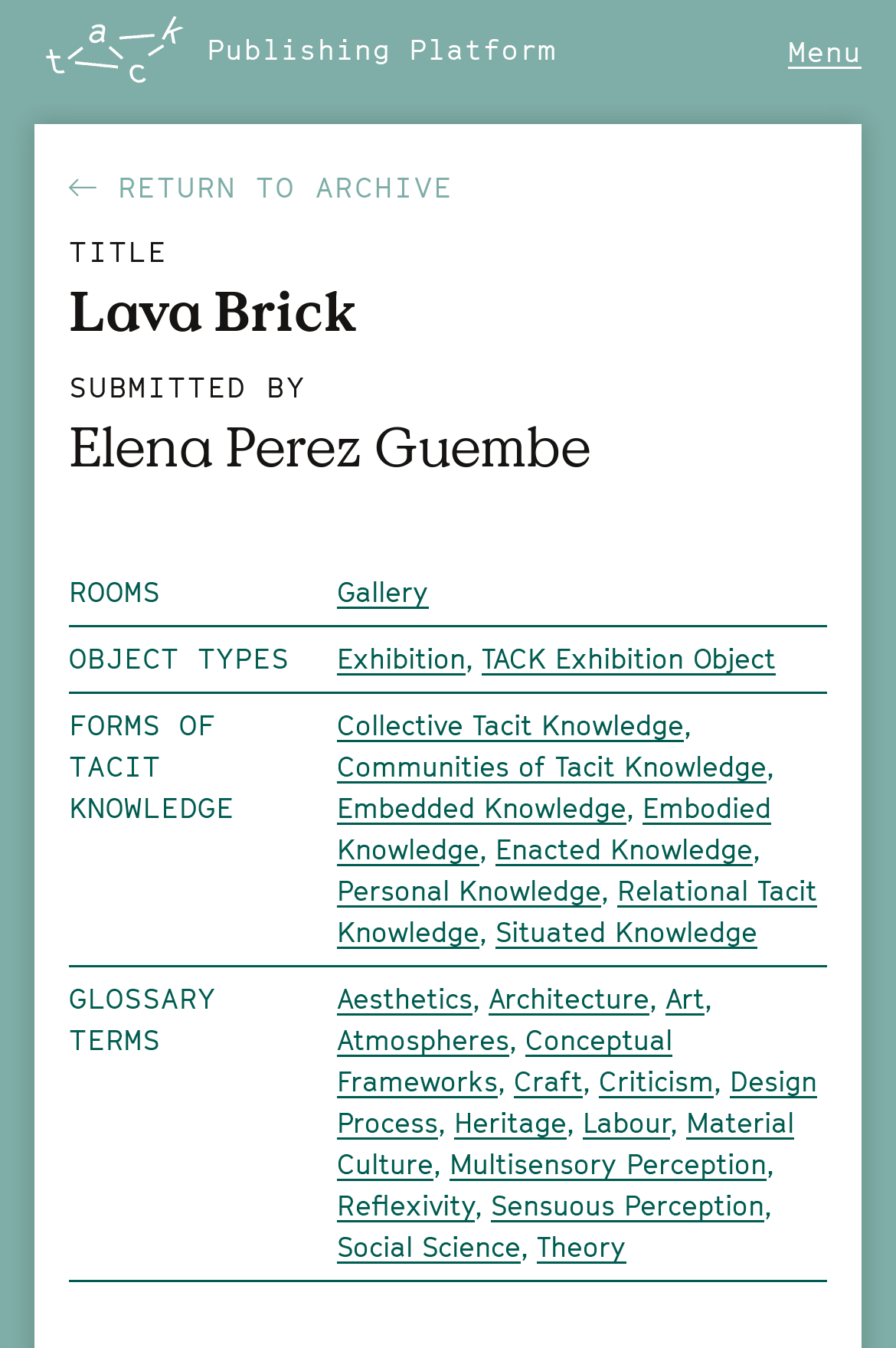Describe all the significant parts and information present on the webpage.

This webpage appears to be a project showcase or an artistic portfolio, with a focus on a lava brick project titled "Lava Brick – TACK". At the top left, there is a link to a "Publishing Platform" accompanied by a small image. On the top right, there is a "Menu" button.

Below the top section, the title "Lava Brick" is prominently displayed, followed by the subtitle "SUBMITTED BY Elena Perez Guembe". The main content area is divided into several sections, each with a heading and a set of links.

The first section is labeled "ROOMS" and contains a single link to a "Gallery". The next section is "OBJECT TYPES", which includes links to "Exhibition" and "TACK Exhibition Object". 

The third section is "FORMS OF TACIT KNOWLEDGE", which lists several links to topics such as "Collective Tacit Knowledge", "Communities of Tacit Knowledge", and "Embedded Knowledge", among others.

The final section is "GLOSSARY TERMS", which provides links to various terms like "Aesthetics", "Architecture", "Art", and "Atmospheres", among others. These terms are likely related to the project or artistic theme.

Throughout the webpage, the links and sections are organized in a clear and structured manner, making it easy to navigate and explore the different aspects of the lava brick project.